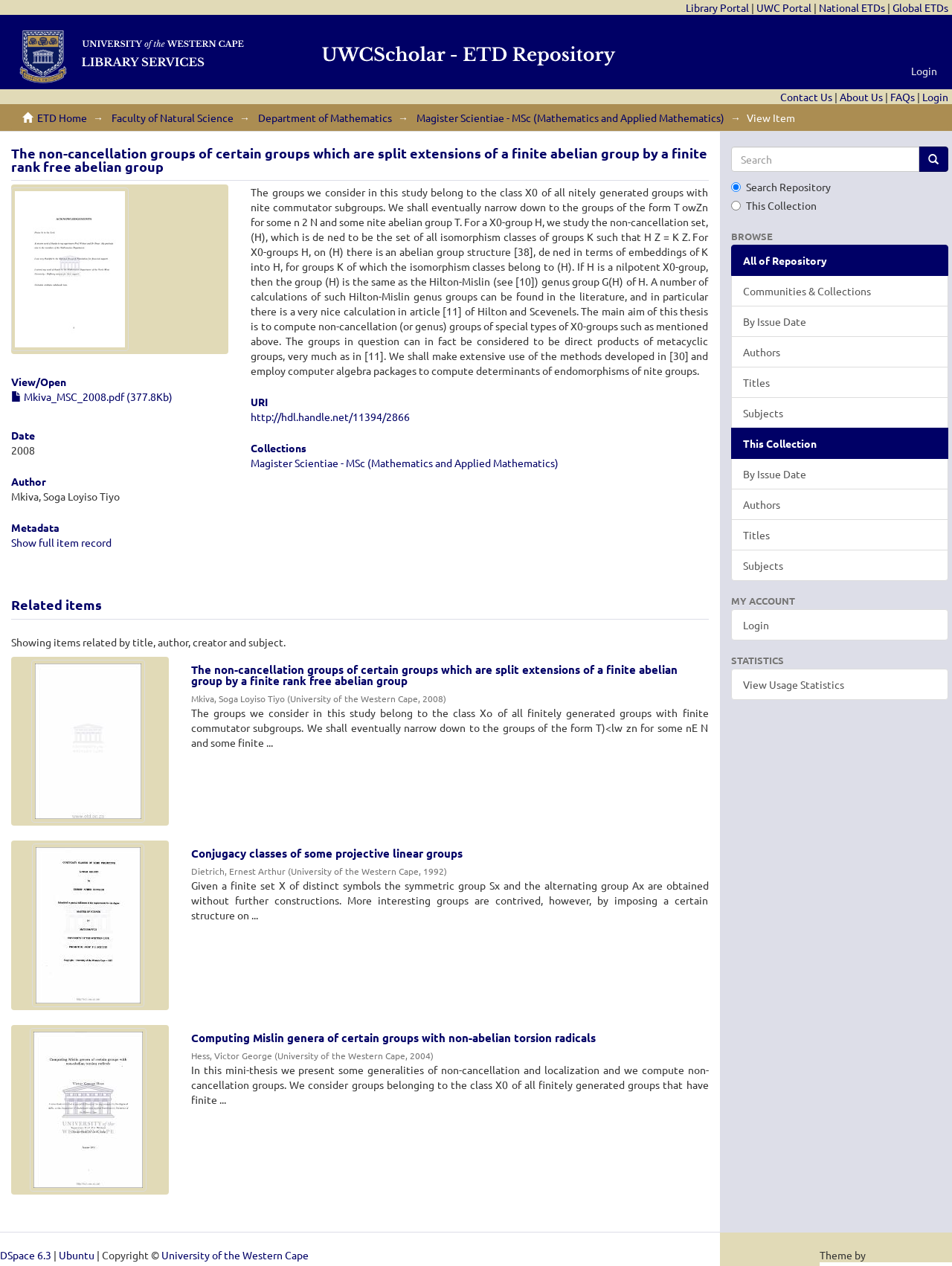Please identify the bounding box coordinates of the element's region that should be clicked to execute the following instruction: "Open the 'Mkiva_MSC_2008.pdf' file". The bounding box coordinates must be four float numbers between 0 and 1, i.e., [left, top, right, bottom].

[0.012, 0.308, 0.181, 0.319]